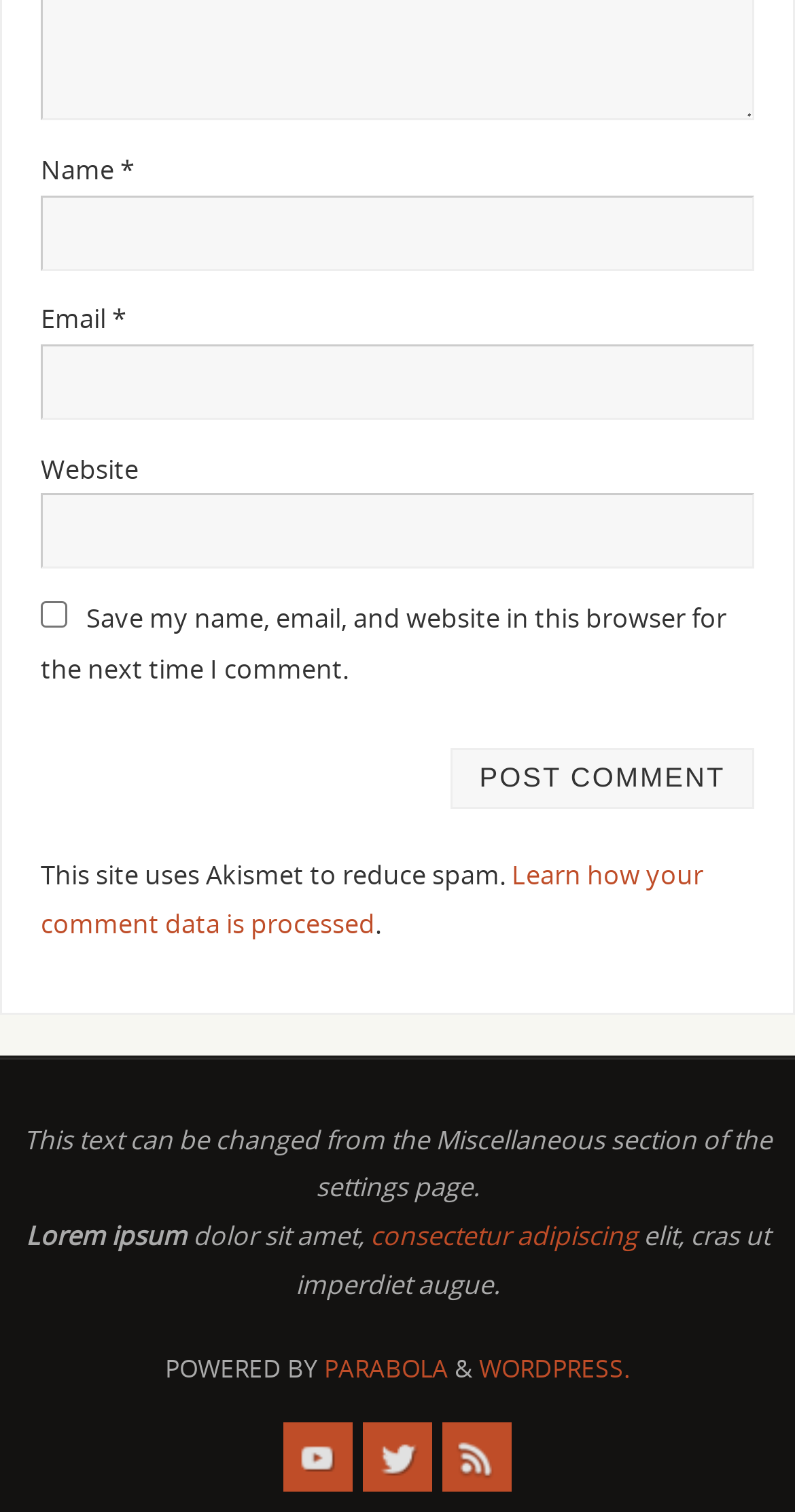Find and specify the bounding box coordinates that correspond to the clickable region for the instruction: "Click the Post Comment button".

[0.566, 0.494, 0.949, 0.535]